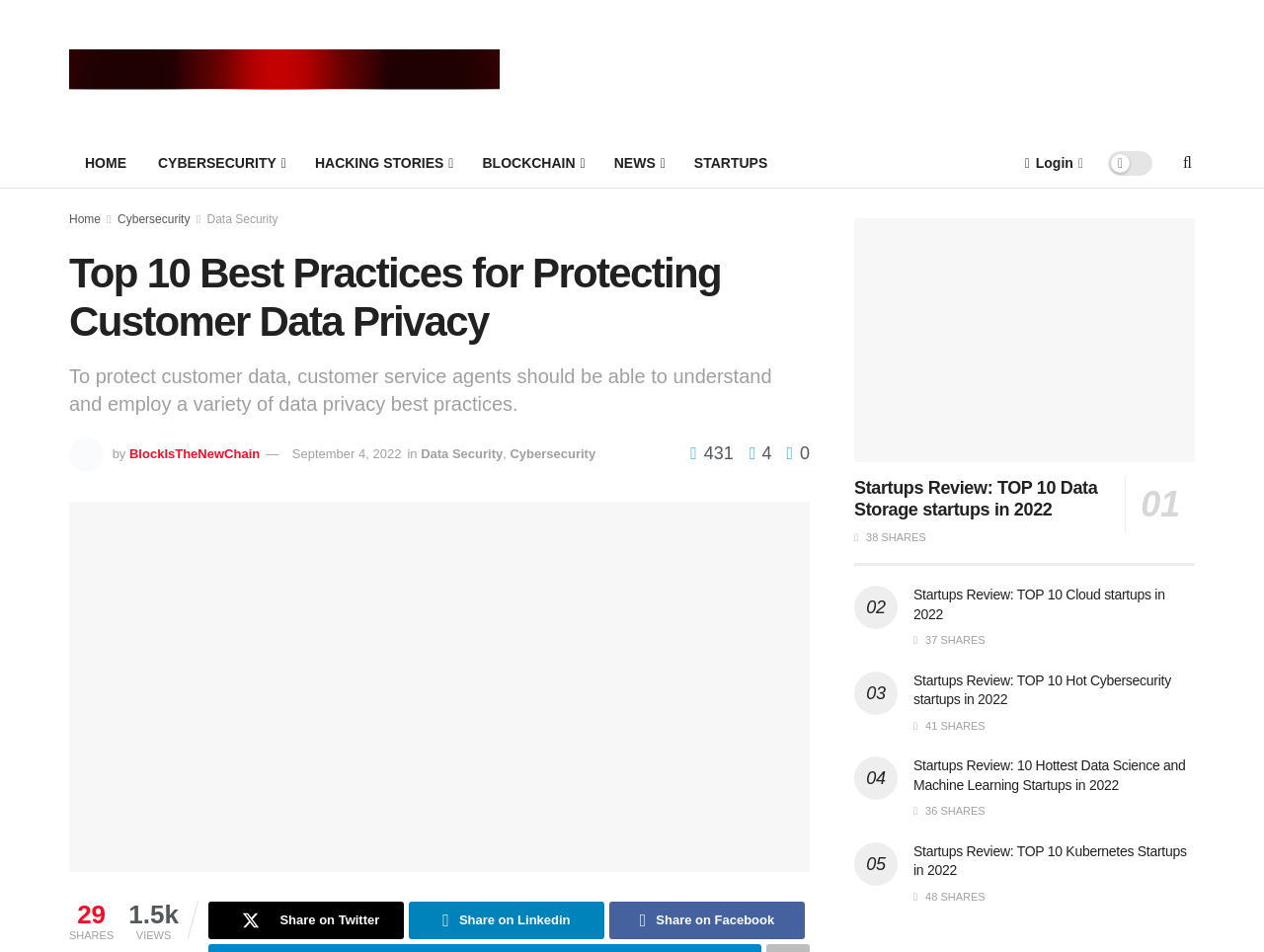What is the topic of the article?
Please provide a single word or phrase in response based on the screenshot.

Data Security